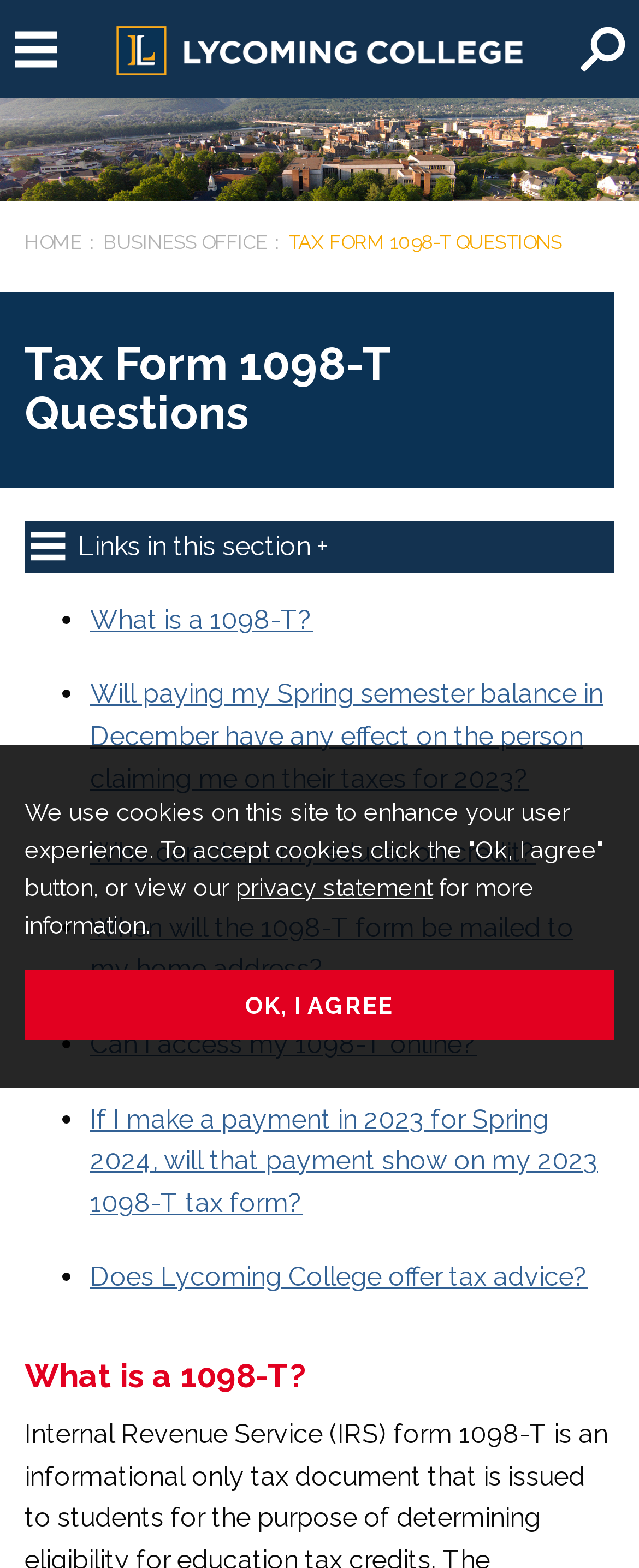Determine the bounding box coordinates of the region that needs to be clicked to achieve the task: "Go to the 'HOME' page".

[0.038, 0.147, 0.128, 0.162]